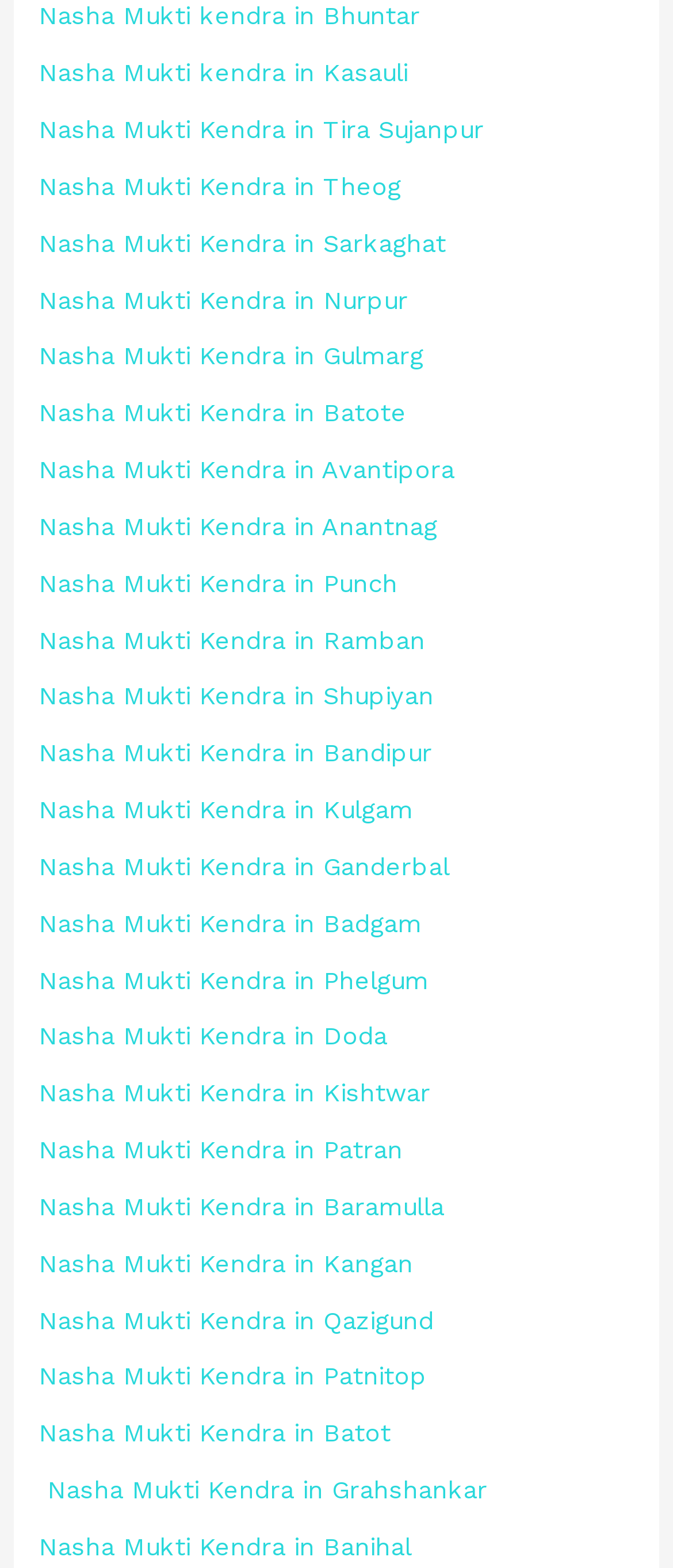Are all Nasha Mukti Kendra locations in the same state?
Using the image, provide a concise answer in one word or a short phrase.

No